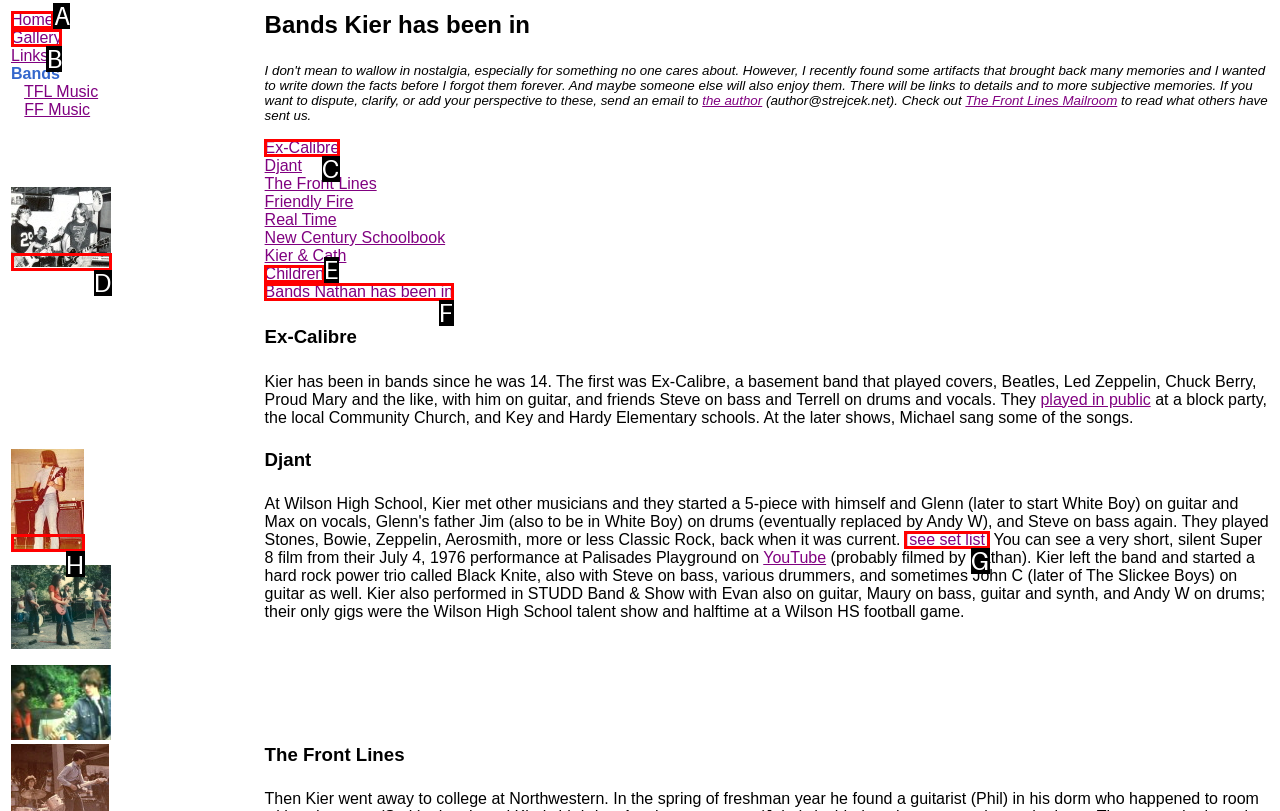For the task: Click on the link to Home, tell me the letter of the option you should click. Answer with the letter alone.

A